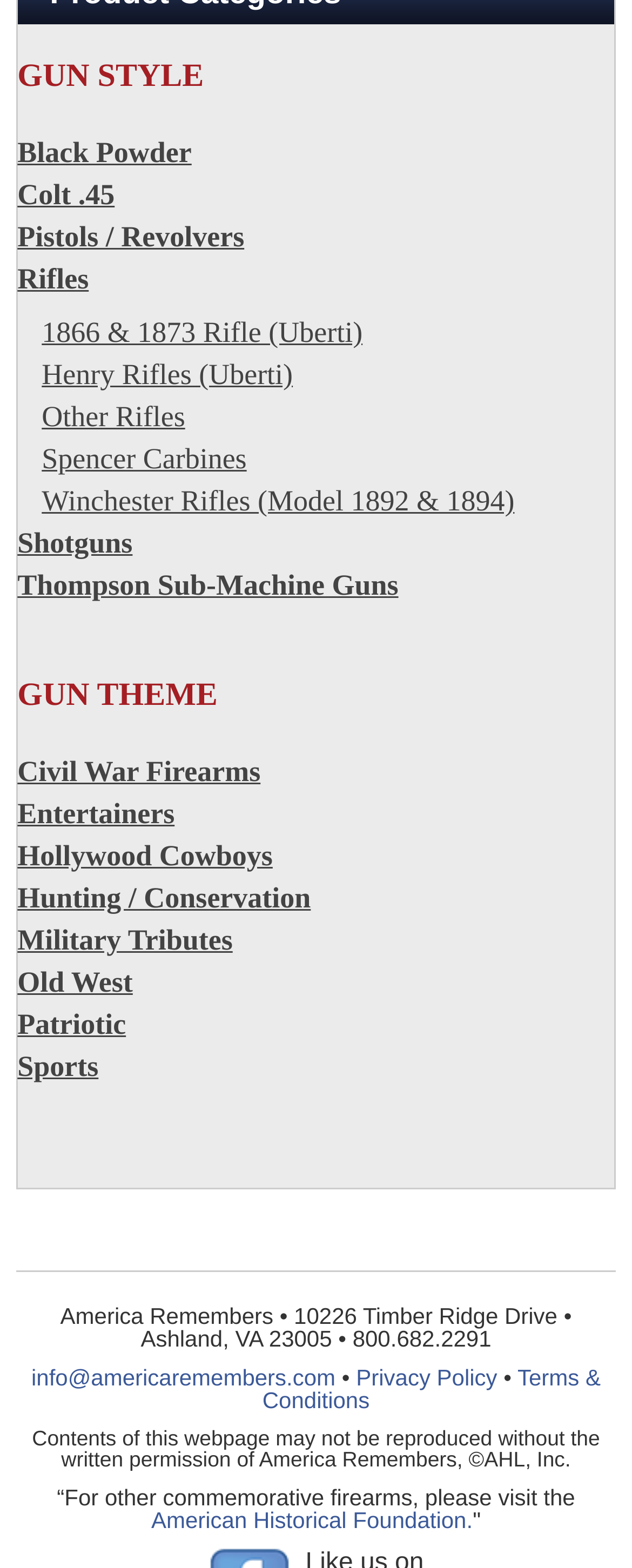What is the theme of the 'GUN STYLE' link?
Look at the image and respond with a one-word or short phrase answer.

Firearm style